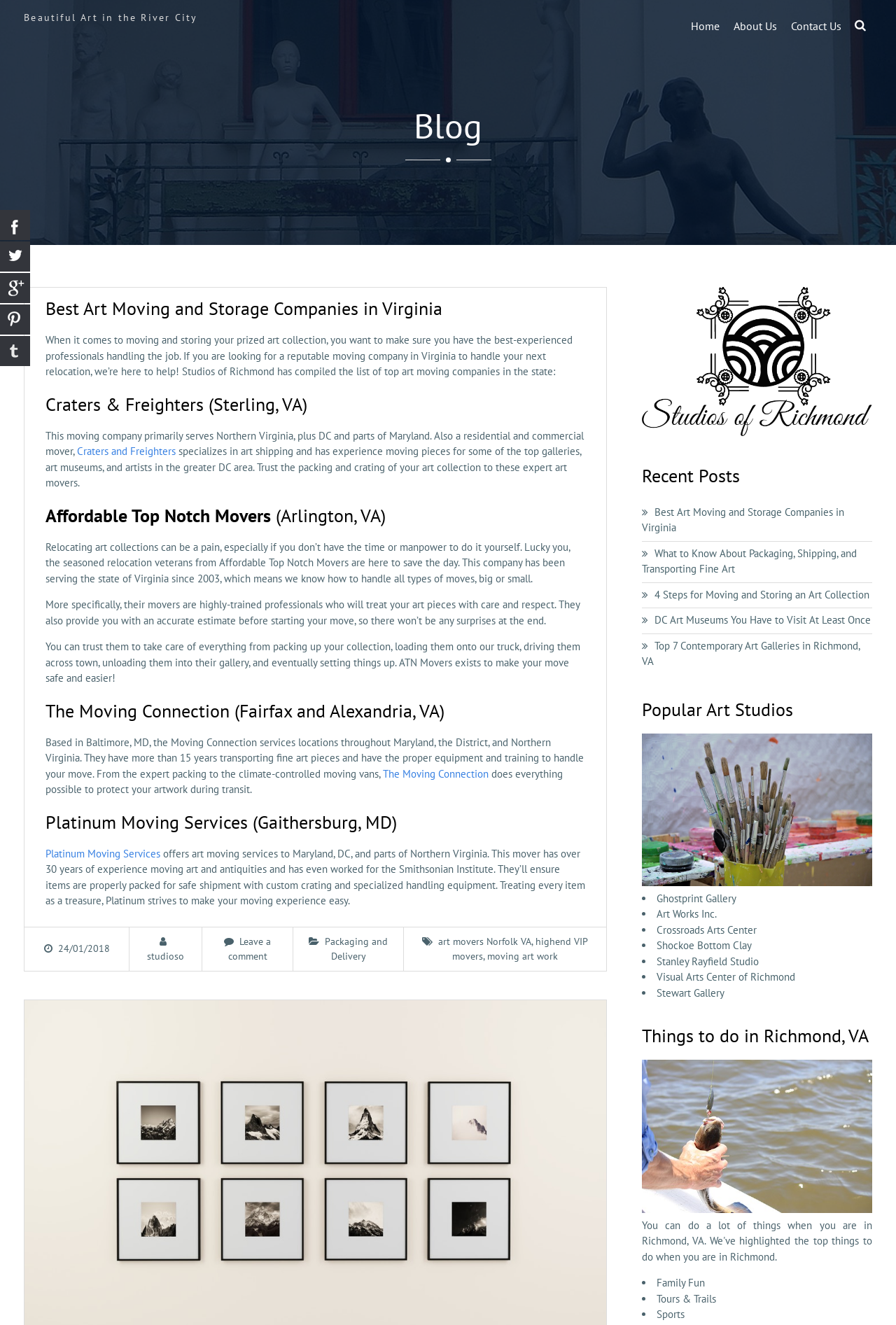Provide the bounding box coordinates of the HTML element described by the text: "art movers Norfolk VA".

[0.489, 0.705, 0.593, 0.715]